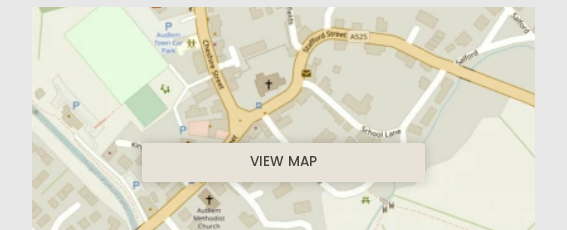Generate a comprehensive caption that describes the image.

The image displays a detailed map of Audlem, showcasing key locations such as Audlem Town Park and notable roads including School Lane and the A525. At the center of the map is a prominent button labeled "VIEW MAP," inviting users to interact for additional features or details. The map's layout includes various symbols indicating points of interest and parking facilities, contributing to an informative visual guide for visitors navigating the area.